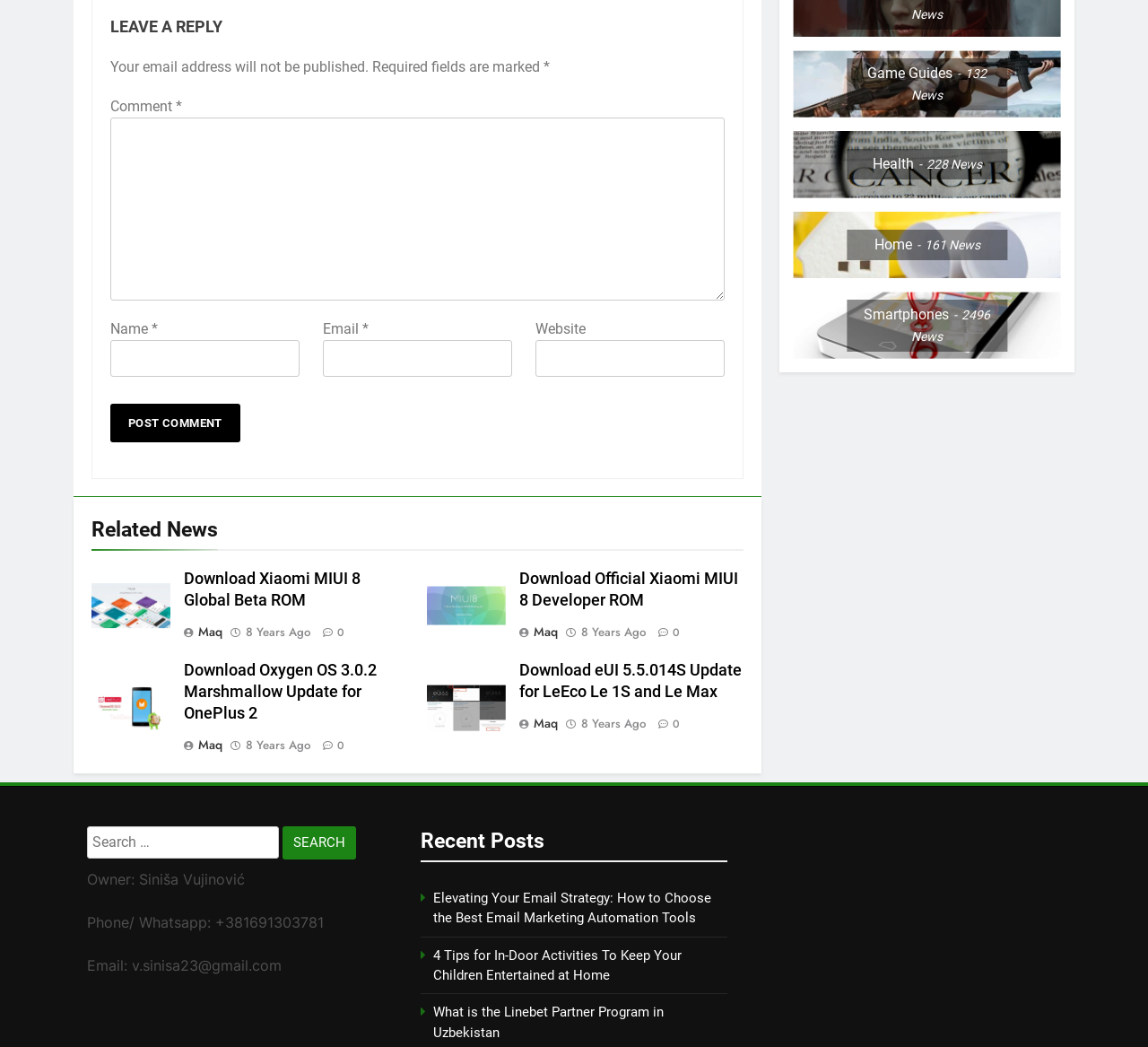Please provide a brief answer to the following inquiry using a single word or phrase:
What is the topic of the first related news article?

MIUI 8